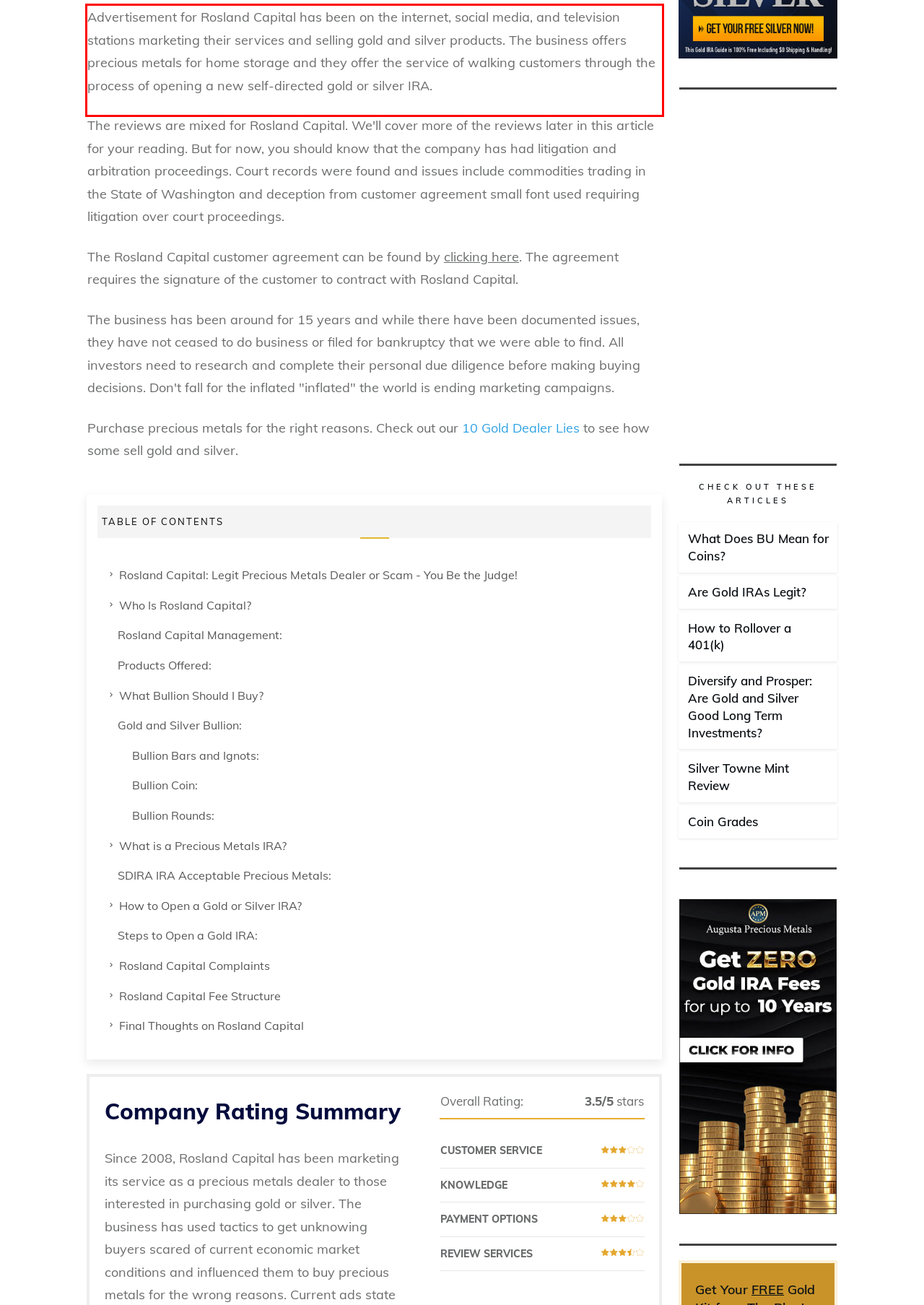Identify the text inside the red bounding box in the provided webpage screenshot and transcribe it.

Advertisement for Rosland Capital has been on the internet, social media, and television stations marketing their services and selling gold and silver products. The business offers precious metals for home storage and they offer the service of walking customers through the process of opening a new self-directed gold or silver IRA.